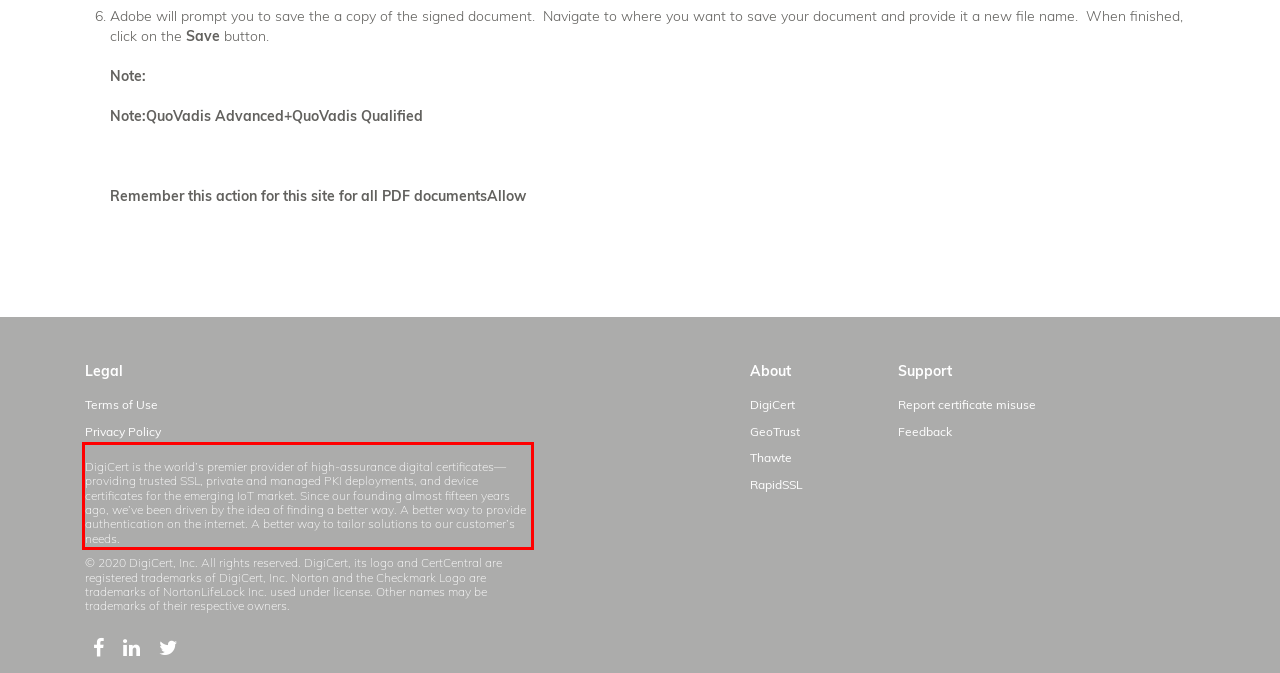You have a screenshot with a red rectangle around a UI element. Recognize and extract the text within this red bounding box using OCR.

DigiCert is the world’s premier provider of high-assurance digital certificates—providing trusted SSL, private and managed PKI deployments, and device certificates for the emerging IoT market. Since our founding almost fifteen years ago, we’ve been driven by the idea of finding a better way. A better way to provide authentication on the internet. A better way to tailor solutions to our customer’s needs.